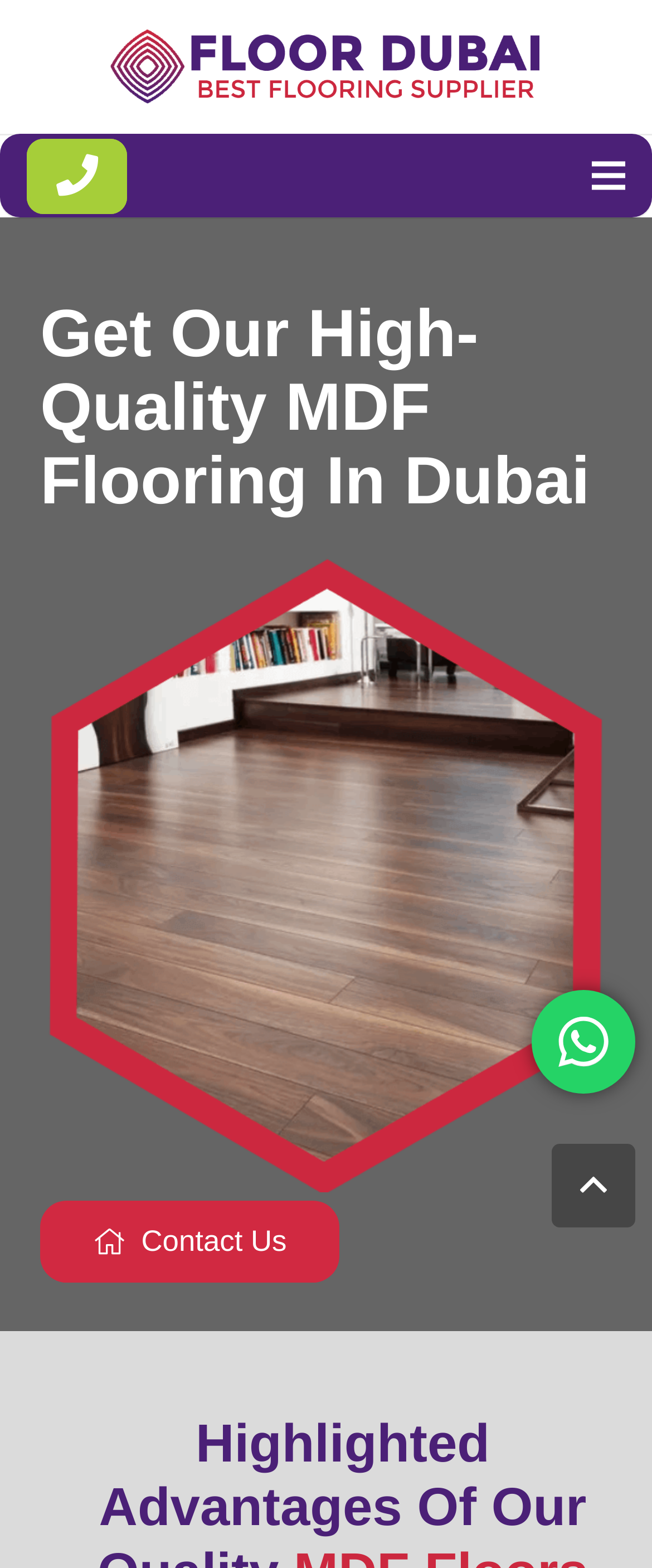What is the purpose of the 'Contact Us' link?
Please give a detailed answer to the question using the information shown in the image.

The 'Contact Us' link is located below the main image on the webpage, and its purpose is to allow users to get in touch with the company, likely to inquire about their MDF flooring services or products.